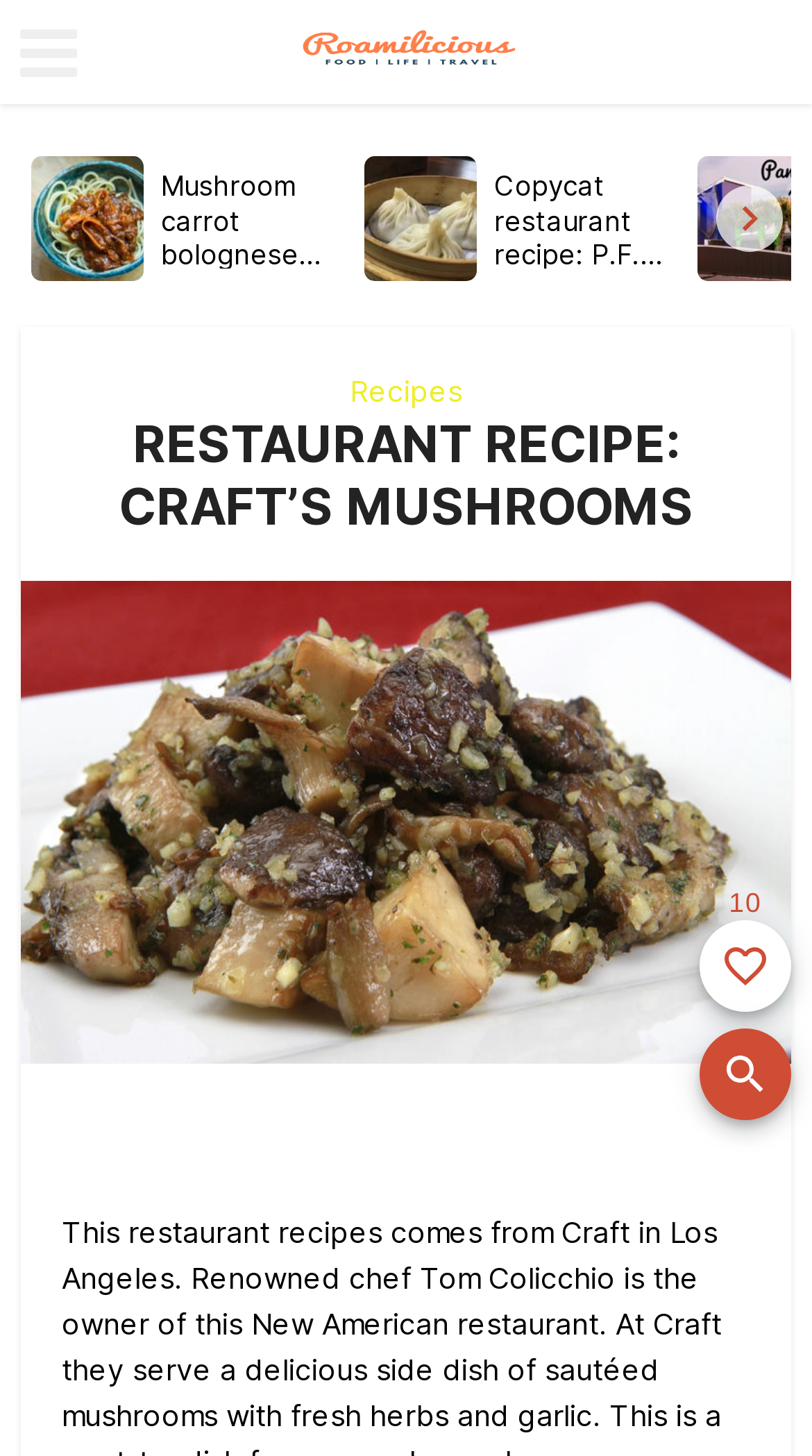How many times has this page been favorited?
Refer to the image and give a detailed answer to the question.

The number of times this page has been favorited can be found in the LabelText element, which is 'This page has been favorited 10 times'. This element is located at the bottom of the webpage.